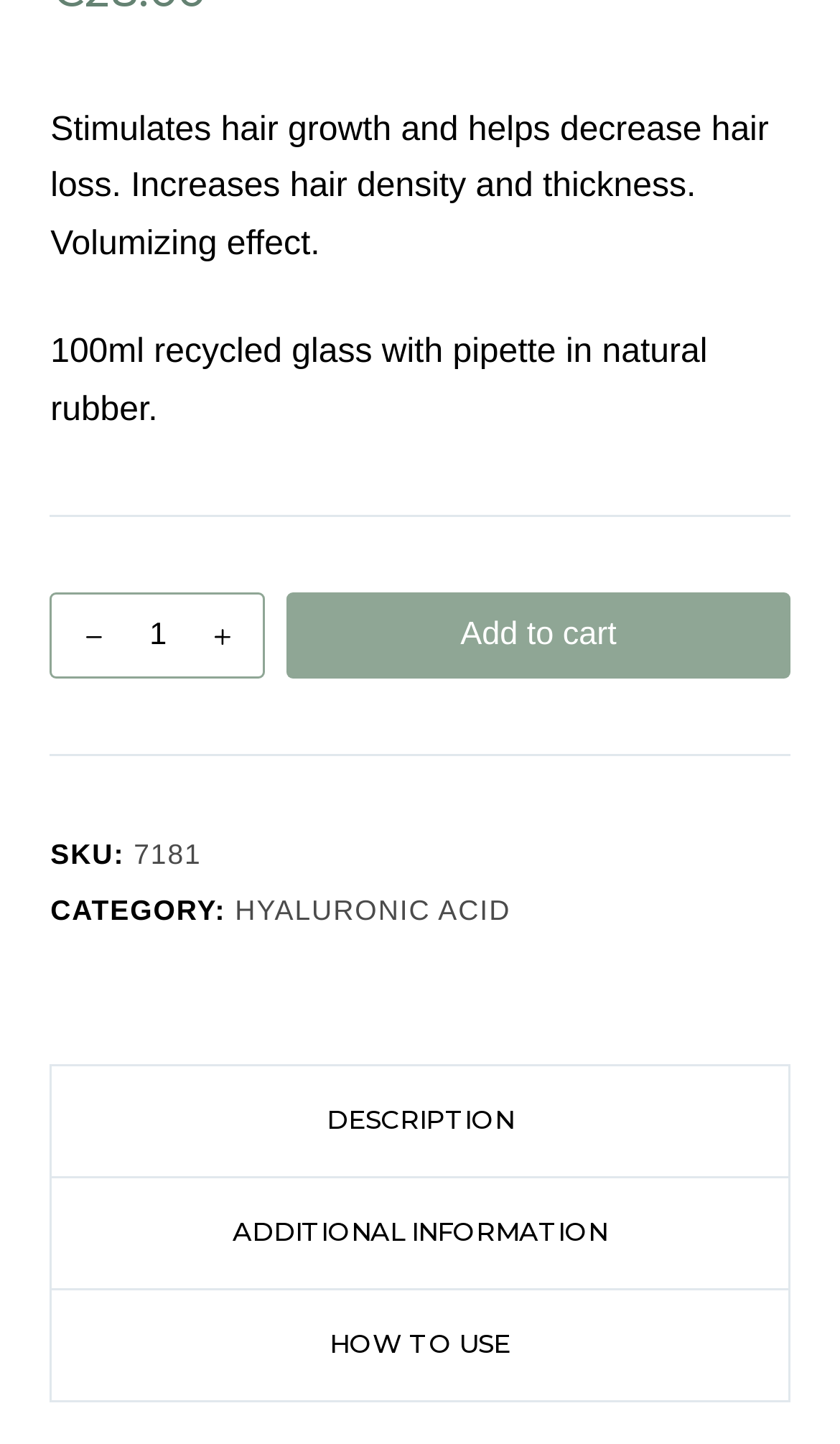Refer to the screenshot and give an in-depth answer to this question: What is the category of the product?

The link element with the text 'HYALURONIC ACID' is located next to the StaticText element with the text 'CATEGORY:', which suggests that the product belongs to the category of Hyaluronic Acid.